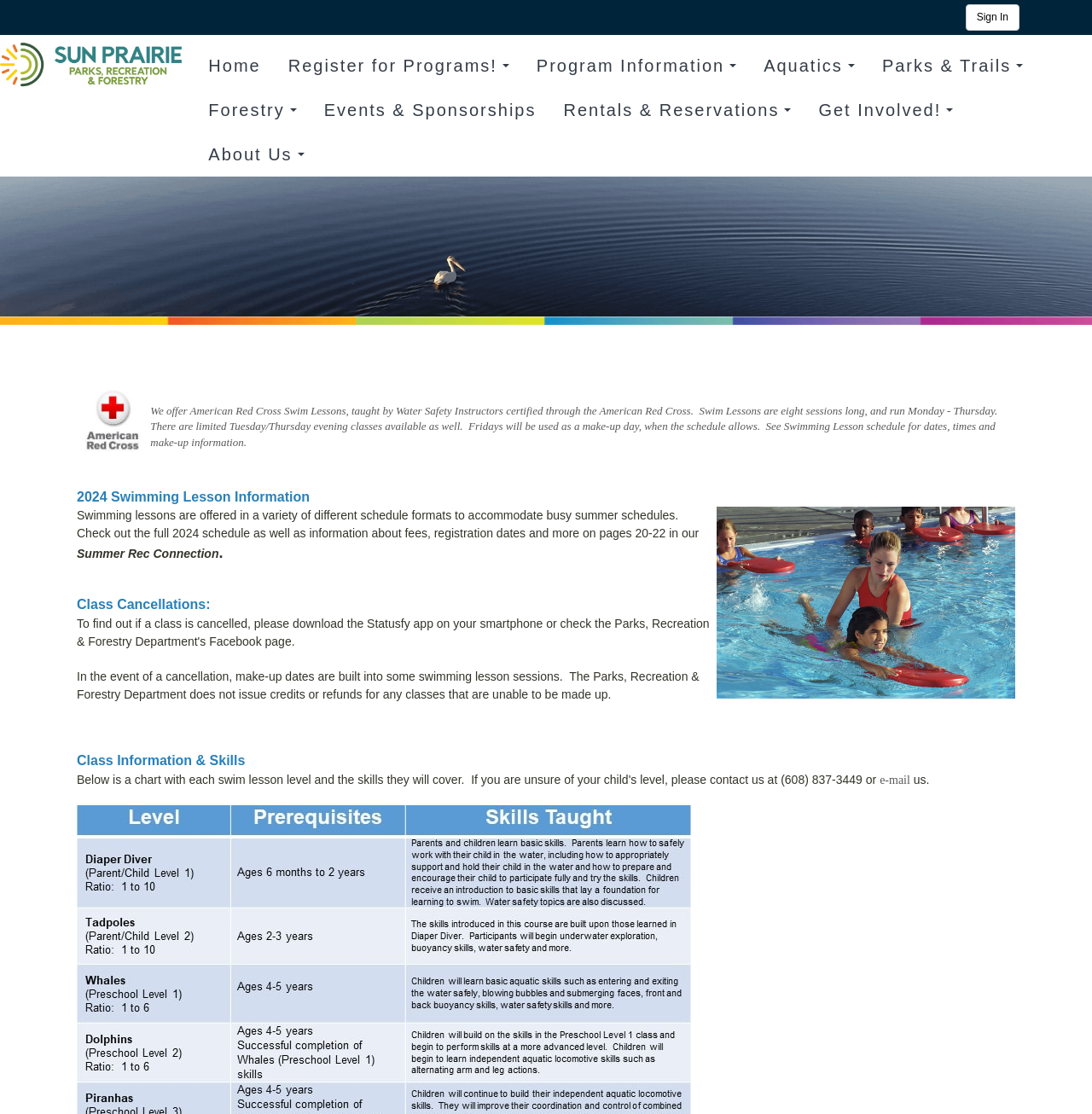Find the bounding box coordinates for the area that must be clicked to perform this action: "Sign in".

[0.884, 0.004, 0.934, 0.028]